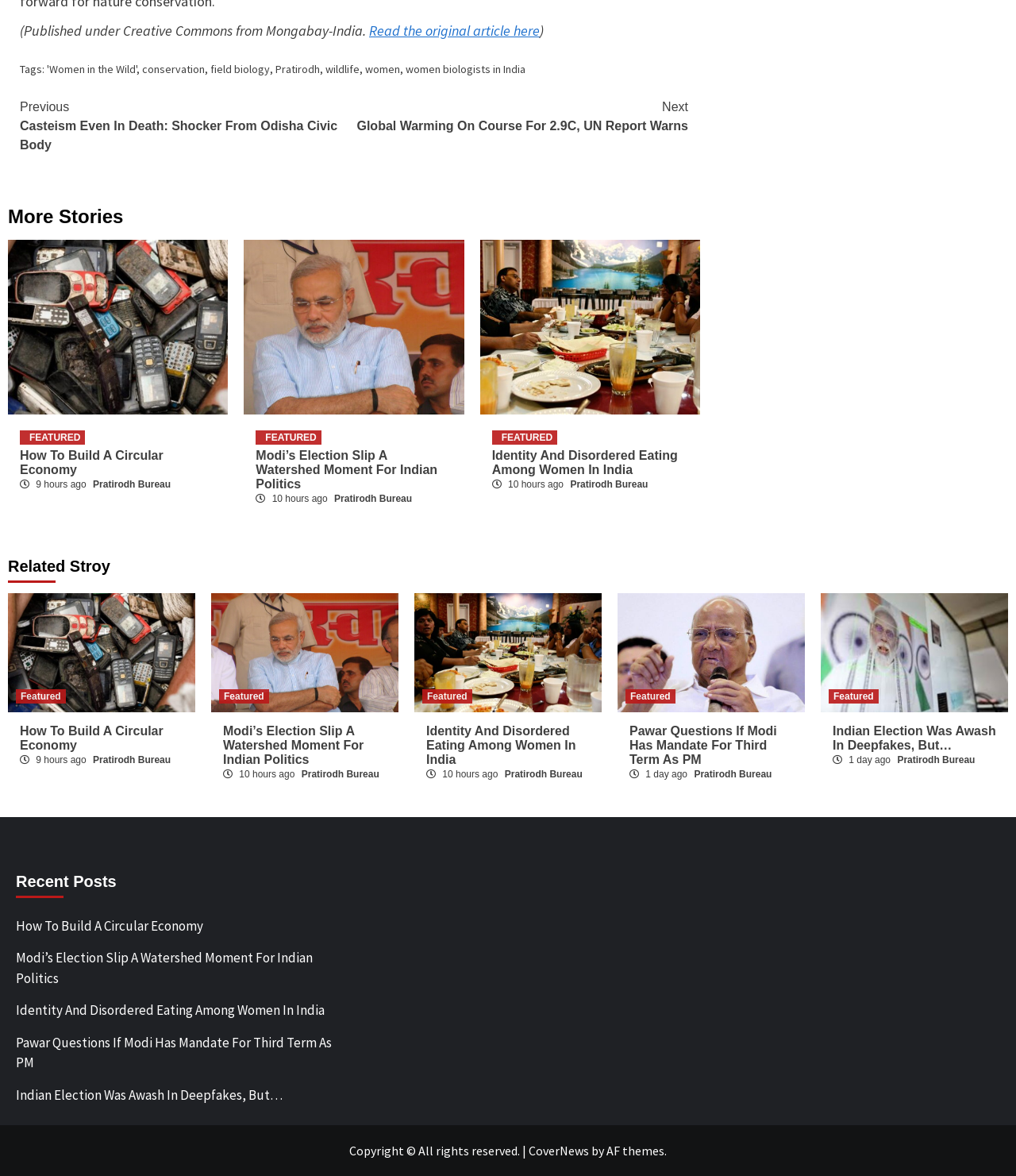Pinpoint the bounding box coordinates of the clickable element needed to complete the instruction: "Read about How To Build A Circular Economy". The coordinates should be provided as four float numbers between 0 and 1: [left, top, right, bottom].

[0.02, 0.381, 0.213, 0.406]